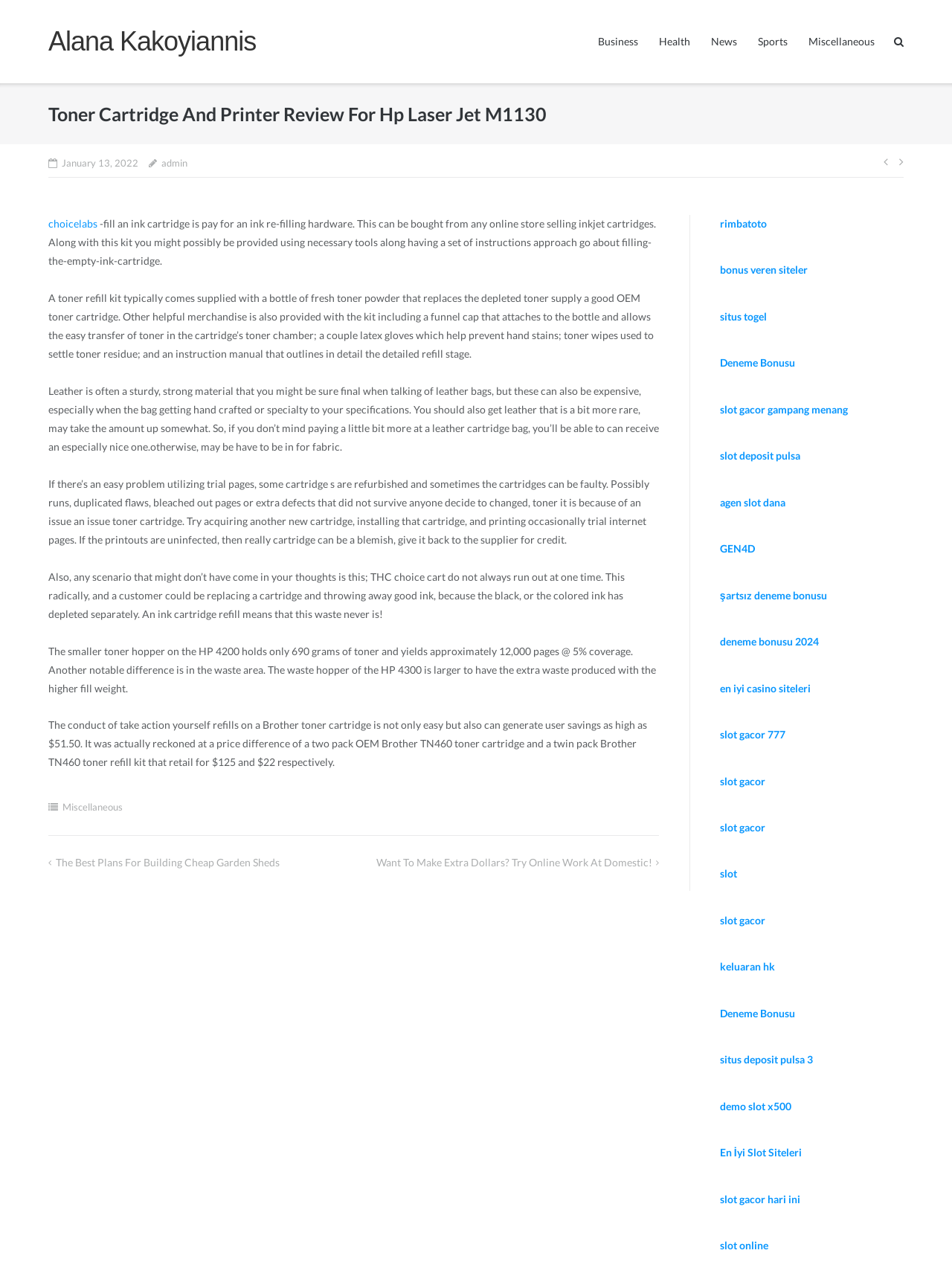Please identify the bounding box coordinates of the element I should click to complete this instruction: 'Click on the 'Miscellaneous' link in the footer'. The coordinates should be given as four float numbers between 0 and 1, like this: [left, top, right, bottom].

[0.066, 0.623, 0.129, 0.633]